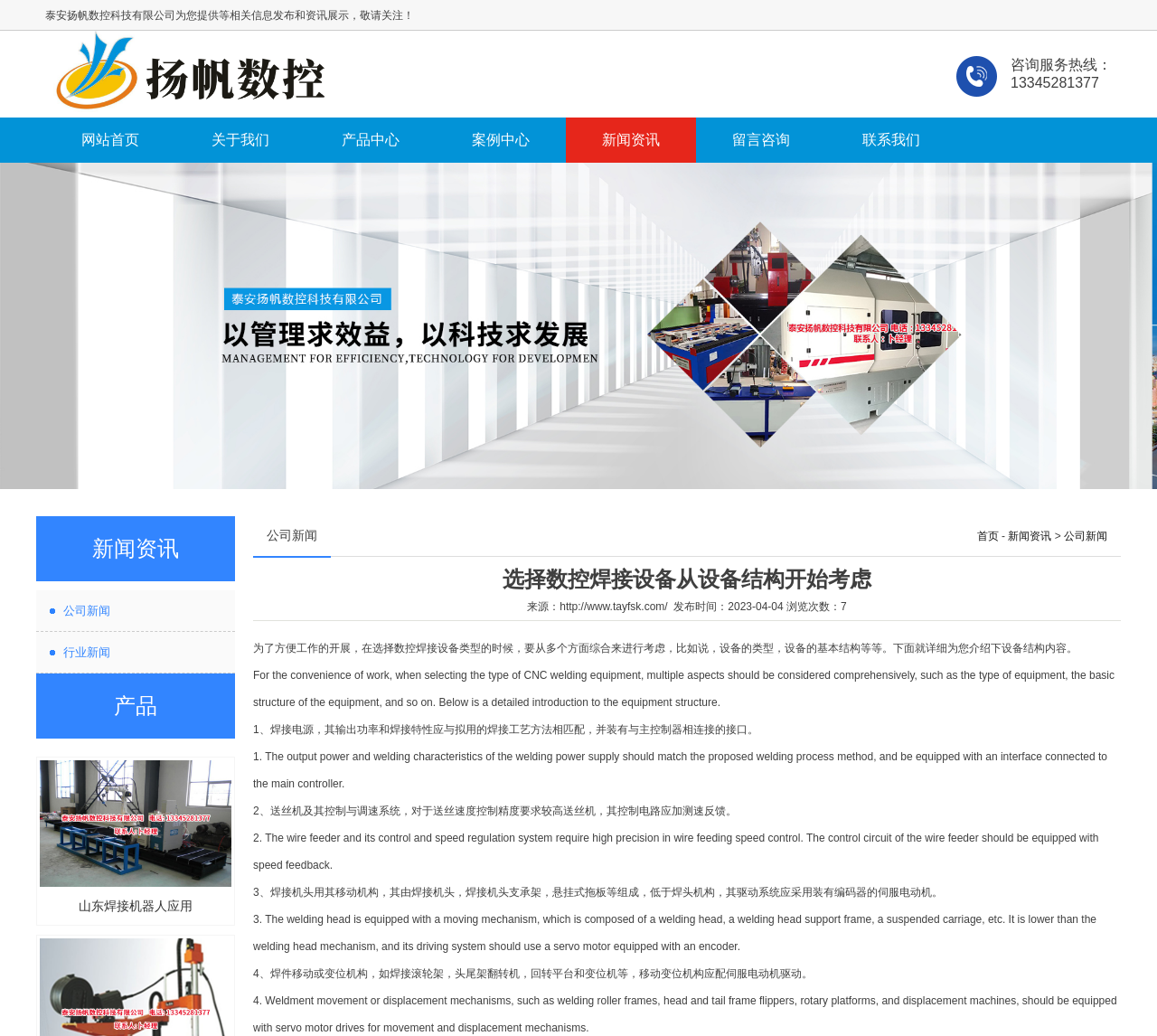Identify the bounding box coordinates for the UI element described as: "联系我们".

[0.714, 0.113, 0.827, 0.157]